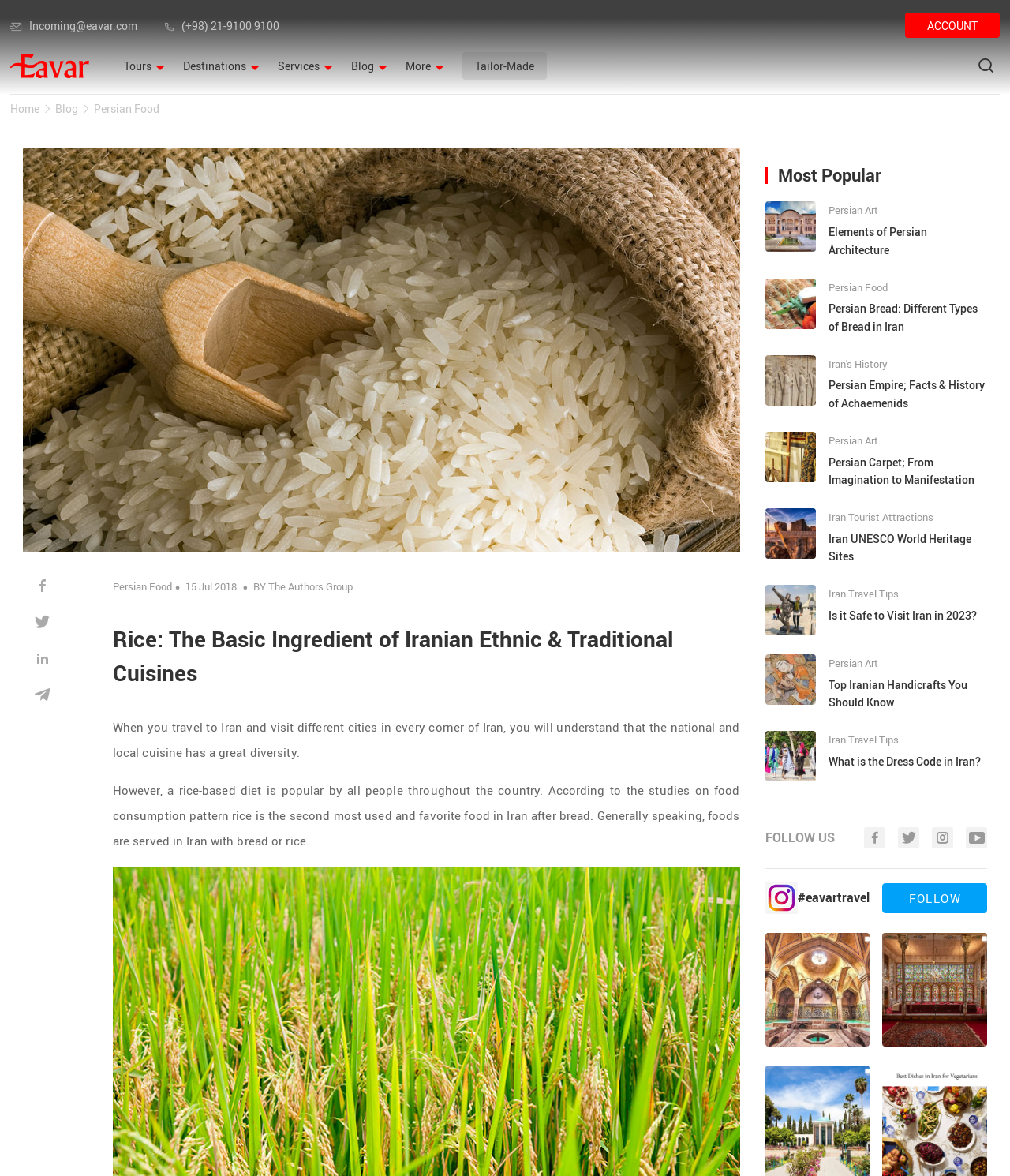Select the bounding box coordinates of the element I need to click to carry out the following instruction: "Visit the 'Destinations' page".

[0.181, 0.032, 0.256, 0.08]